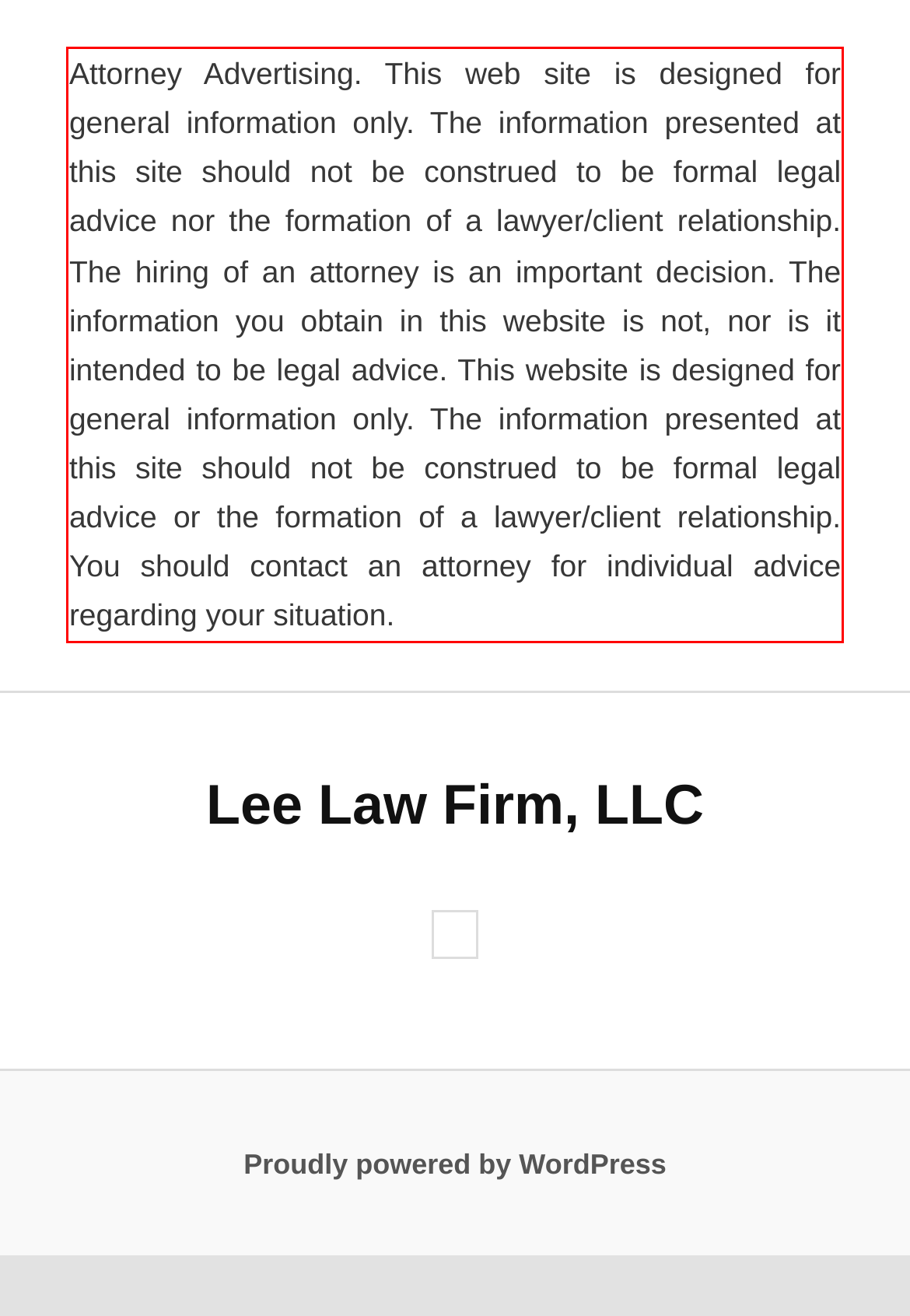Given a webpage screenshot with a red bounding box, perform OCR to read and deliver the text enclosed by the red bounding box.

Attorney Advertising. This web site is designed for general information only. The information presented at this site should not be construed to be formal legal advice nor the formation of a lawyer/client relationship. The hiring of an attorney is an important decision. The information you obtain in this website is not, nor is it intended to be legal advice. This website is designed for general information only. The information presented at this site should not be construed to be formal legal advice or the formation of a lawyer/client relationship. You should contact an attorney for individual advice regarding your situation.